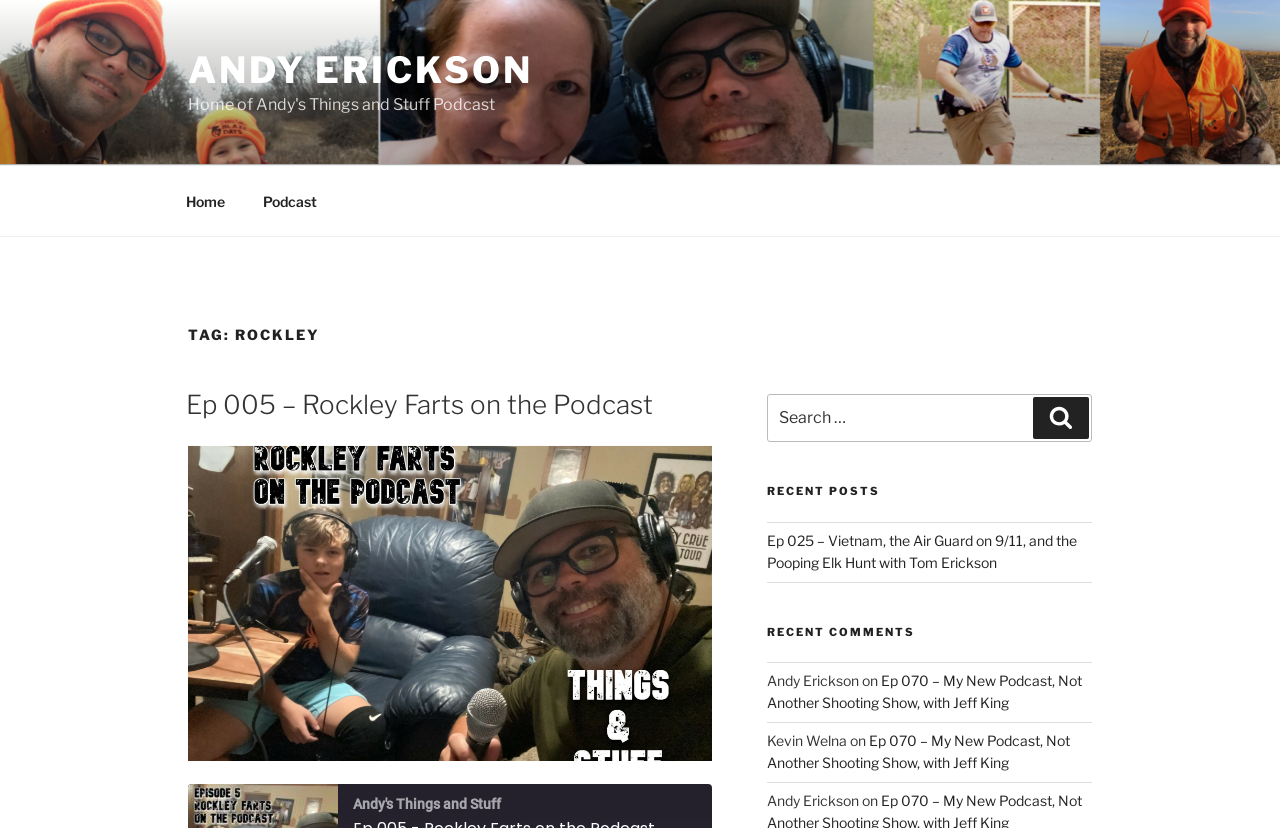Identify the bounding box coordinates of the clickable region necessary to fulfill the following instruction: "Search for something". The bounding box coordinates should be four float numbers between 0 and 1, i.e., [left, top, right, bottom].

[0.599, 0.476, 0.853, 0.534]